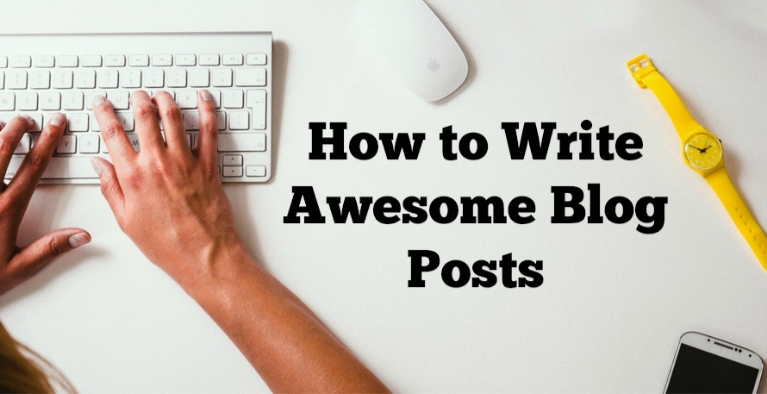What is the color of the computer mouse?
Refer to the screenshot and deliver a thorough answer to the question presented.

The caption explicitly states that the computer mouse is sleek and white, which suggests a clean and modern aesthetic.